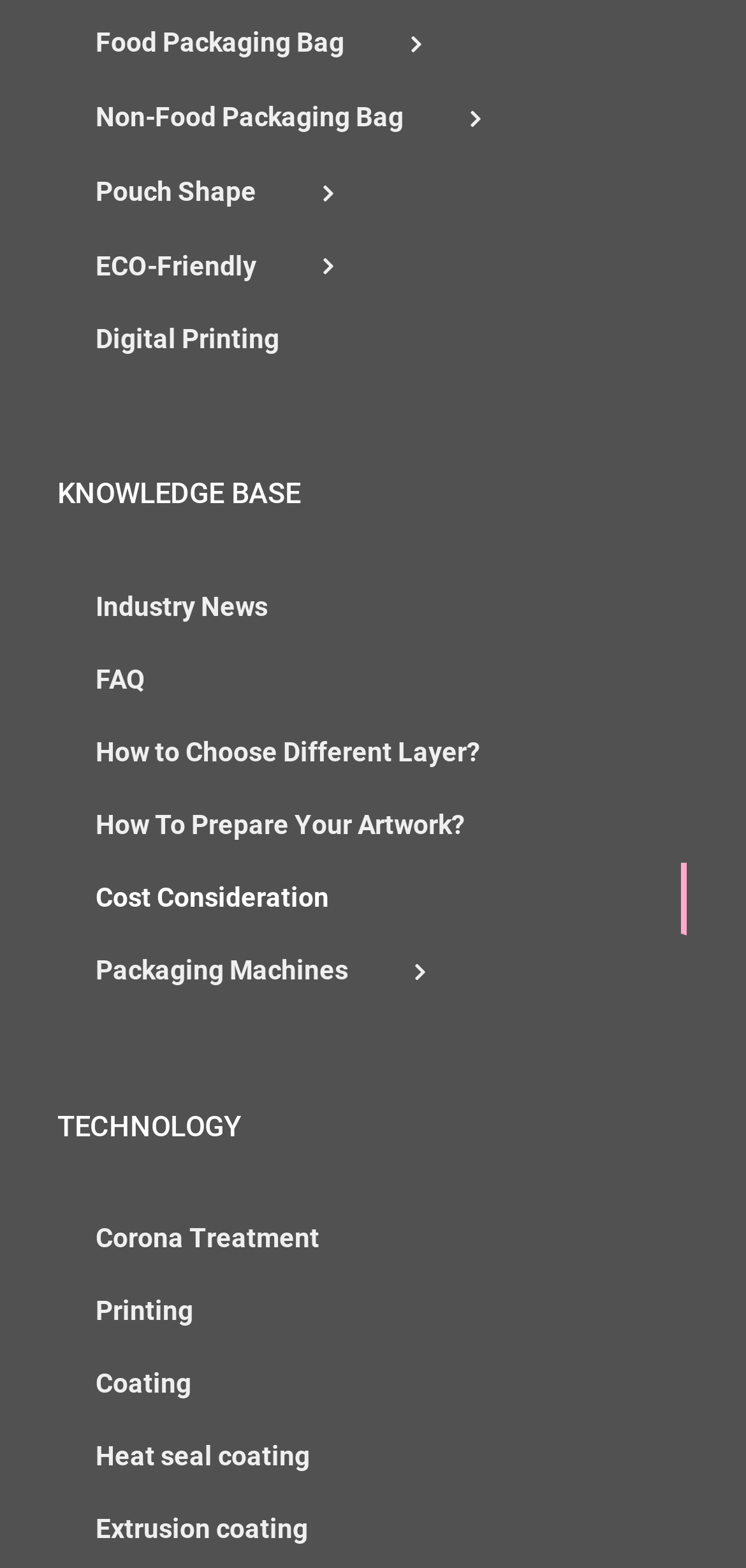Please determine the bounding box coordinates of the element to click on in order to accomplish the following task: "Explore Packaging Machines". Ensure the coordinates are four float numbers ranging from 0 to 1, i.e., [left, top, right, bottom].

[0.077, 0.596, 0.921, 0.644]